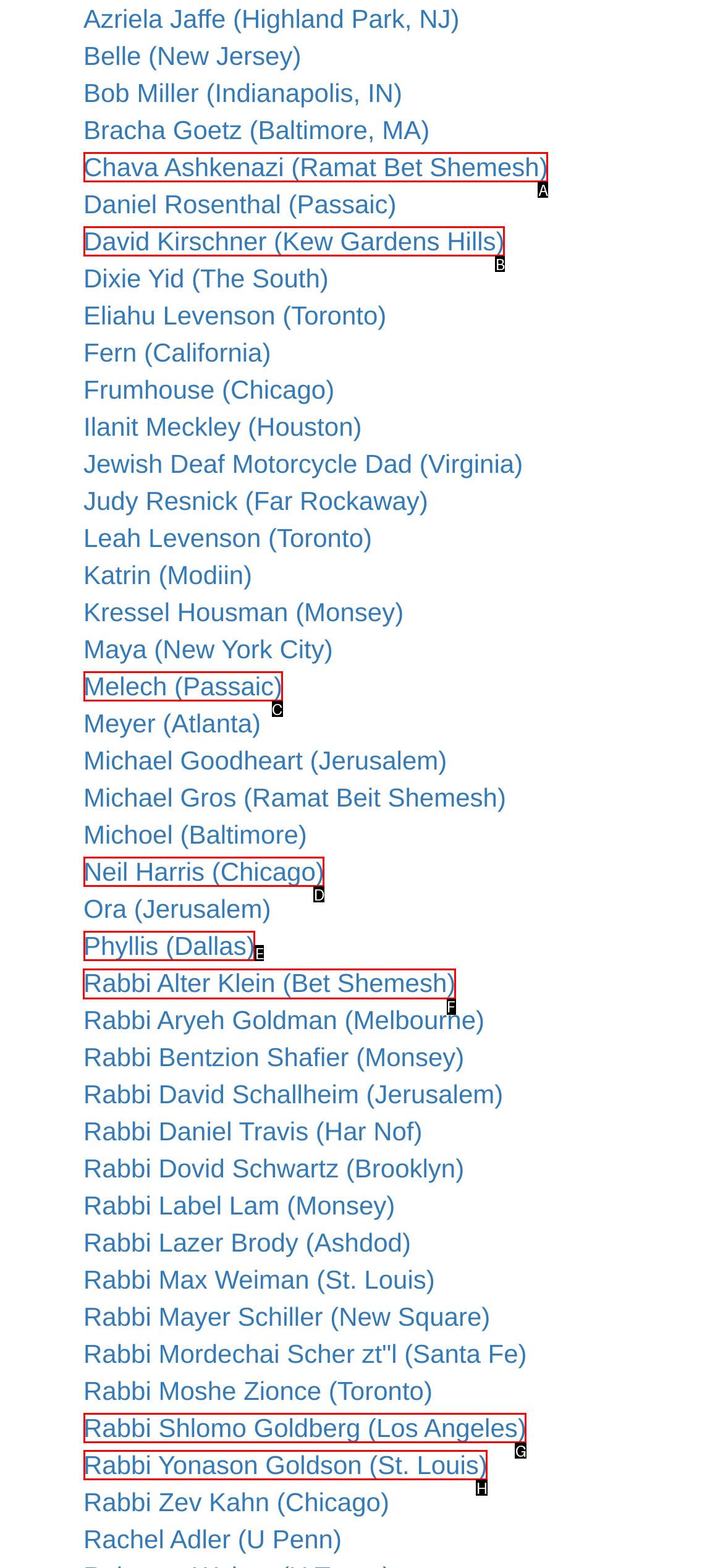Select the appropriate HTML element to click for the following task: Check out Rabbi Alter Klein's profile
Answer with the letter of the selected option from the given choices directly.

F